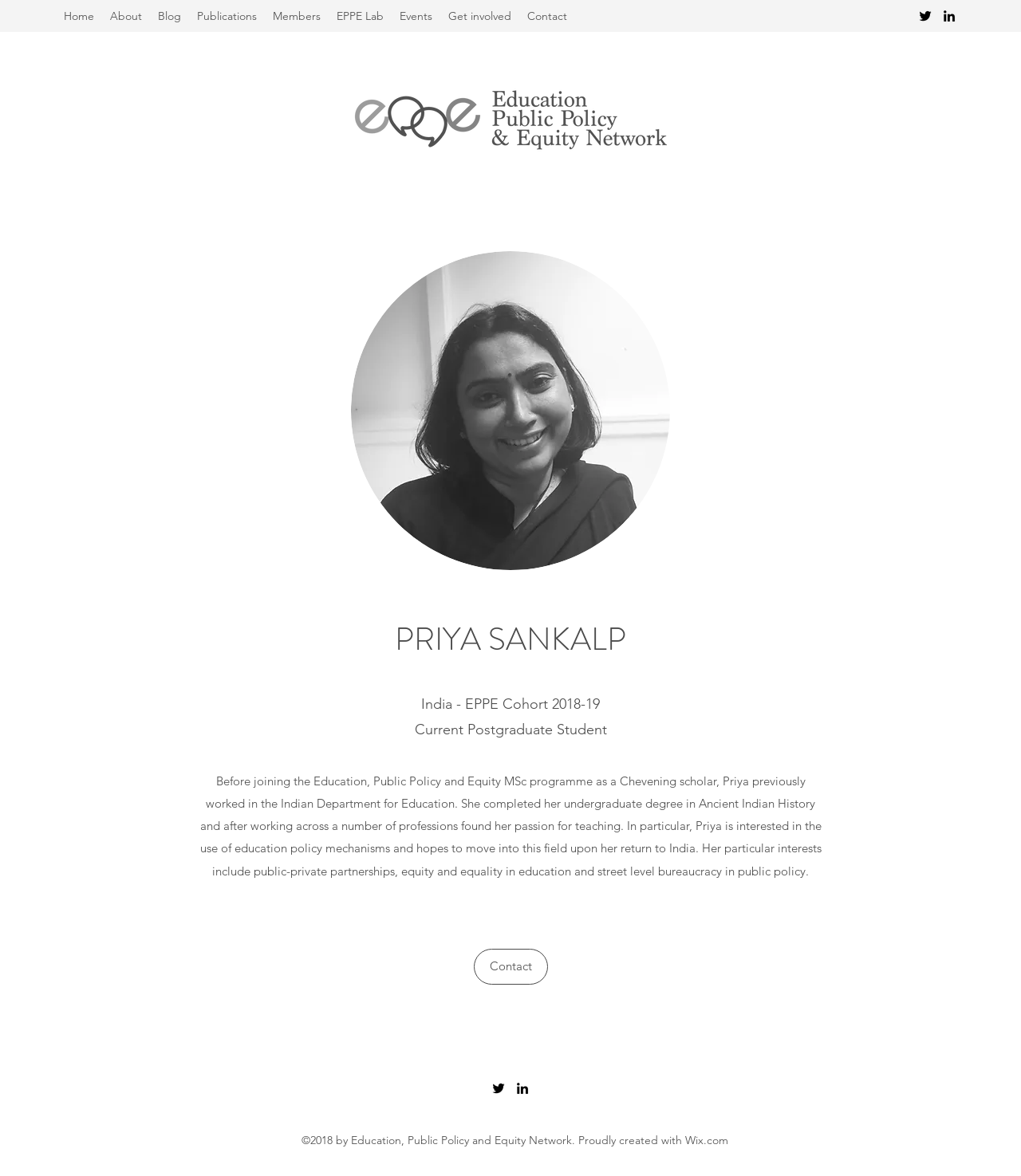Pinpoint the bounding box coordinates of the element you need to click to execute the following instruction: "Contact Priya Sankalp". The bounding box should be represented by four float numbers between 0 and 1, in the format [left, top, right, bottom].

[0.464, 0.807, 0.537, 0.837]